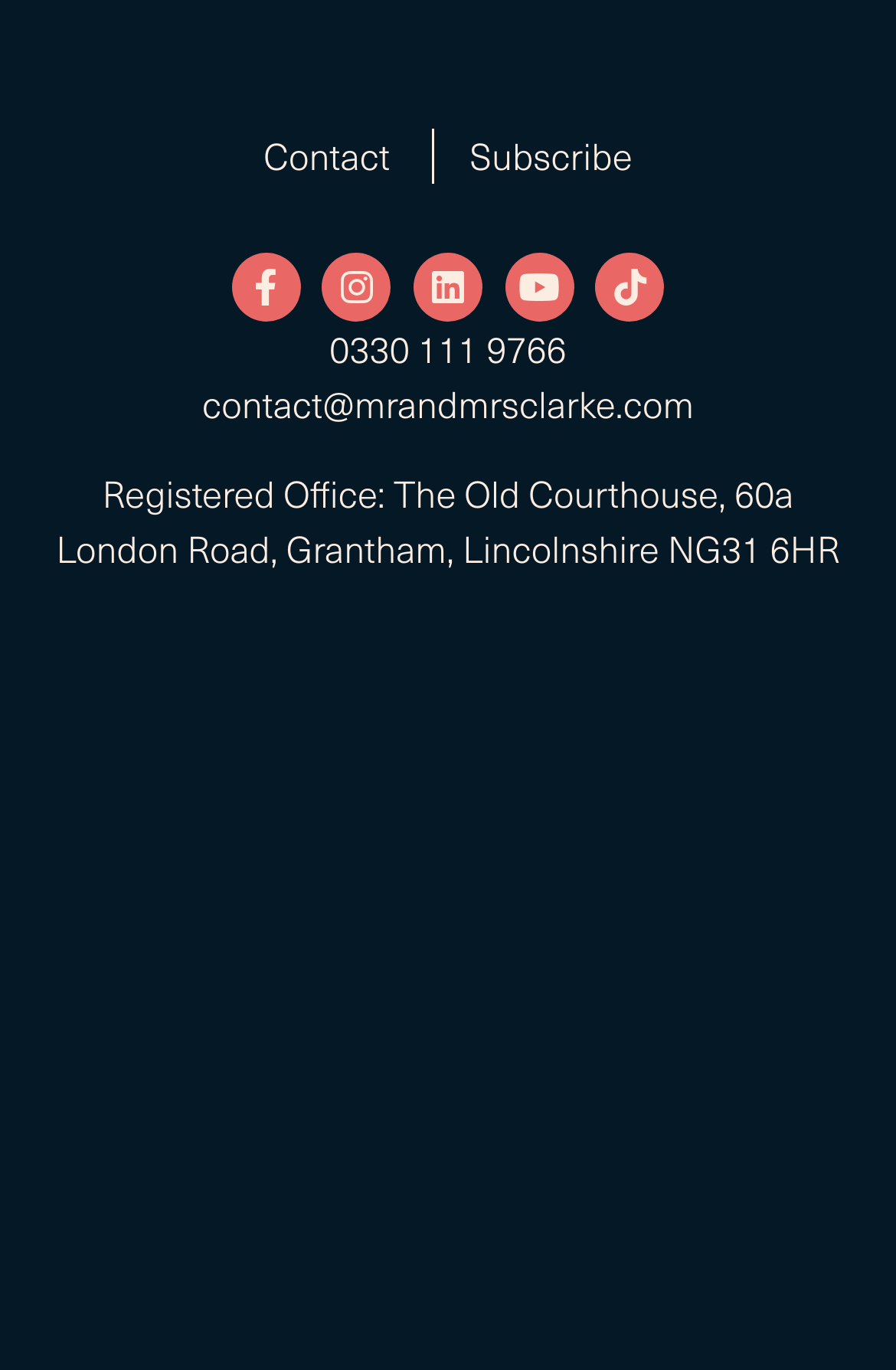Could you indicate the bounding box coordinates of the region to click in order to complete this instruction: "View Mr and Mrs Clarke on Rightmove".

[0.372, 0.546, 0.628, 0.63]